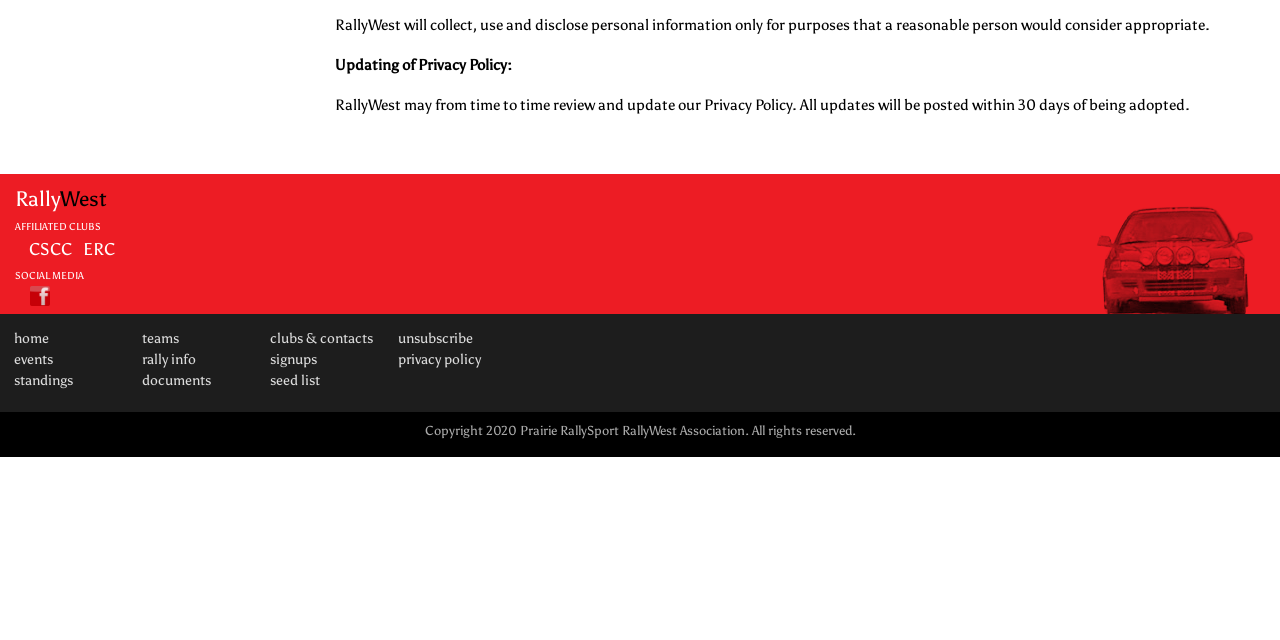Bounding box coordinates are given in the format (top-left x, top-left y, bottom-right x, bottom-right y). All values should be floating point numbers between 0 and 1. Provide the bounding box coordinate for the UI element described as: parent_node: RallyWest

[0.012, 0.473, 0.039, 0.5]